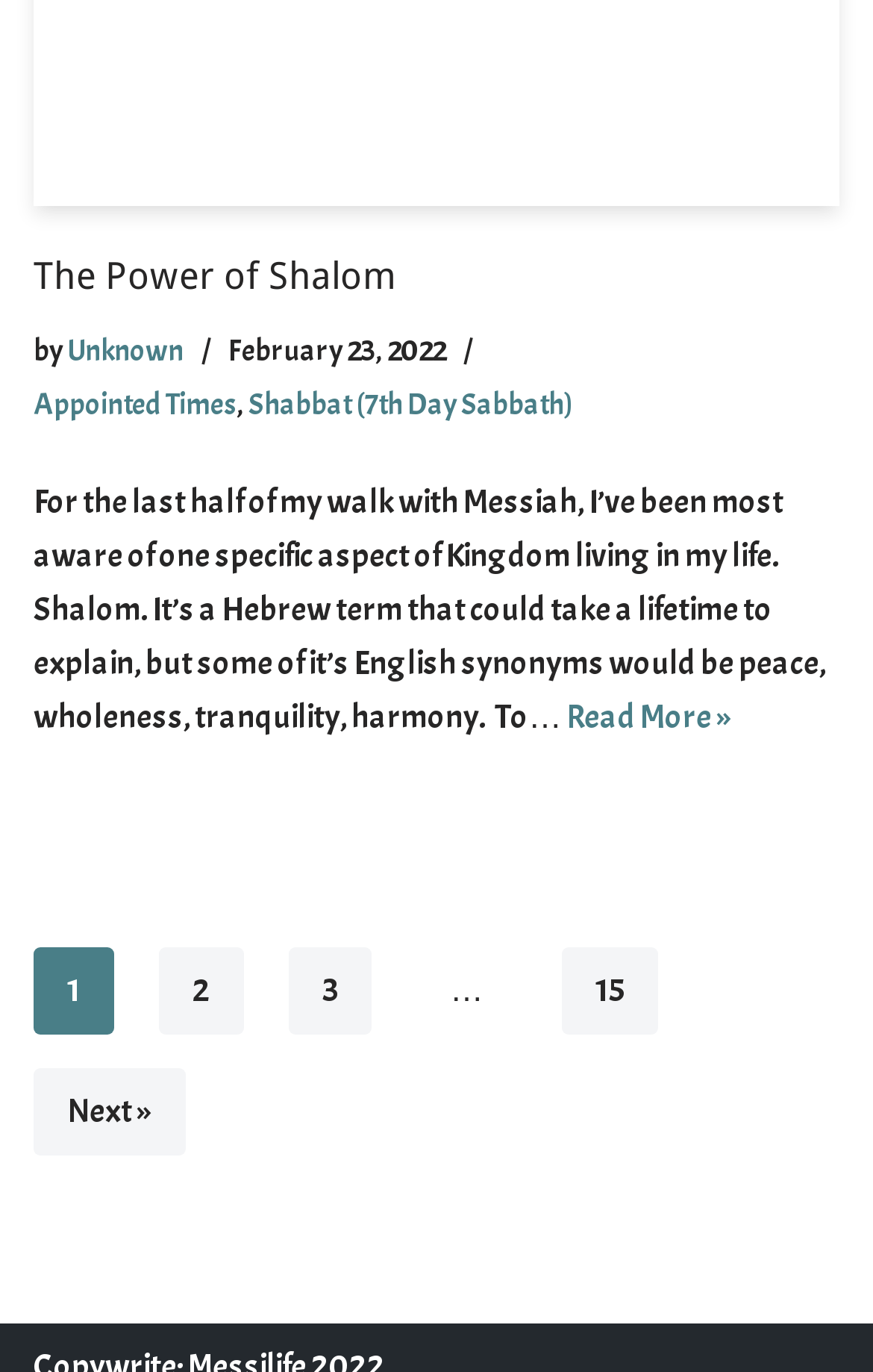Provide a one-word or brief phrase answer to the question:
What is the title of the article?

The Power of Shalom